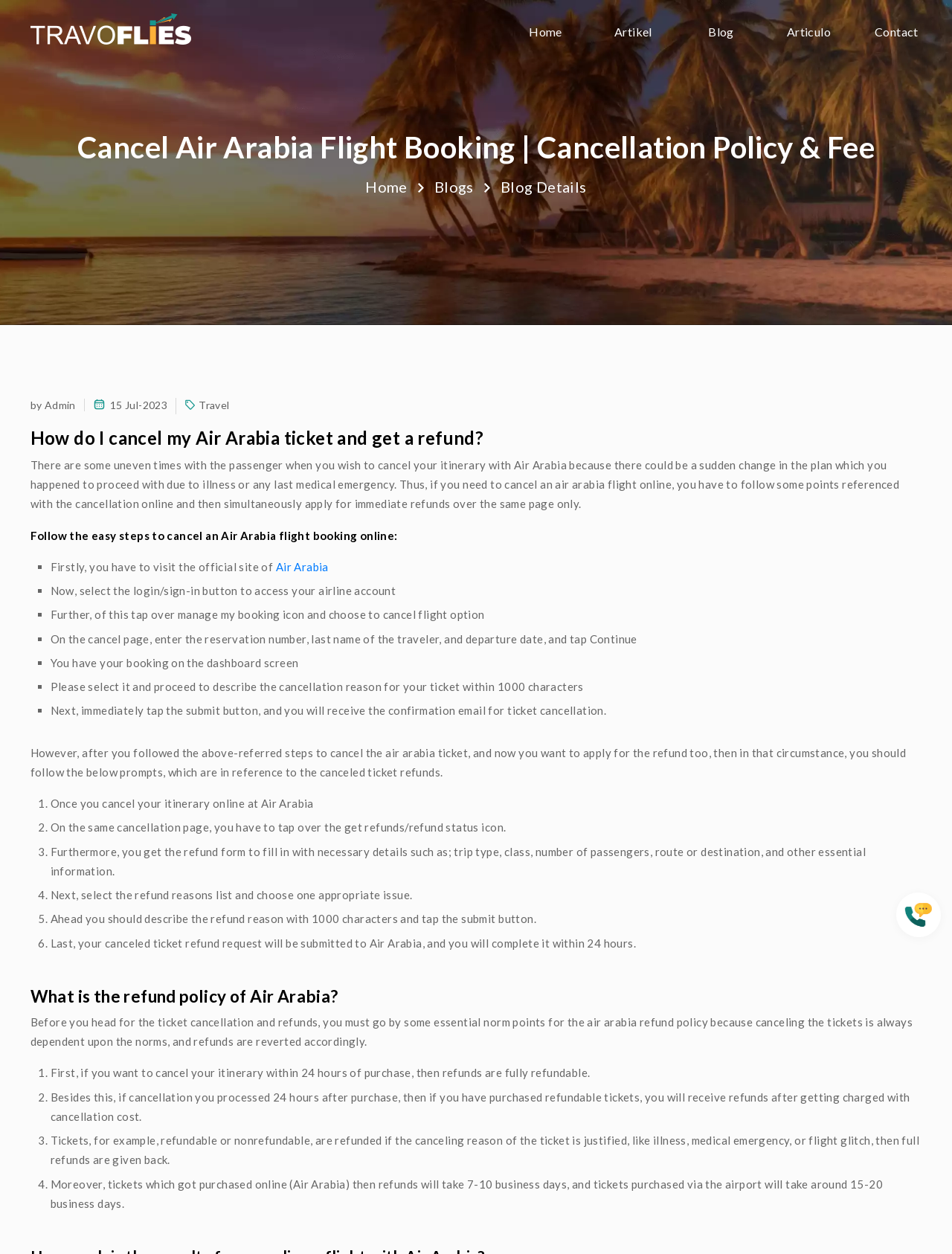Provide a one-word or short-phrase response to the question:
What is the character limit for describing the cancellation reason?

1000 characters